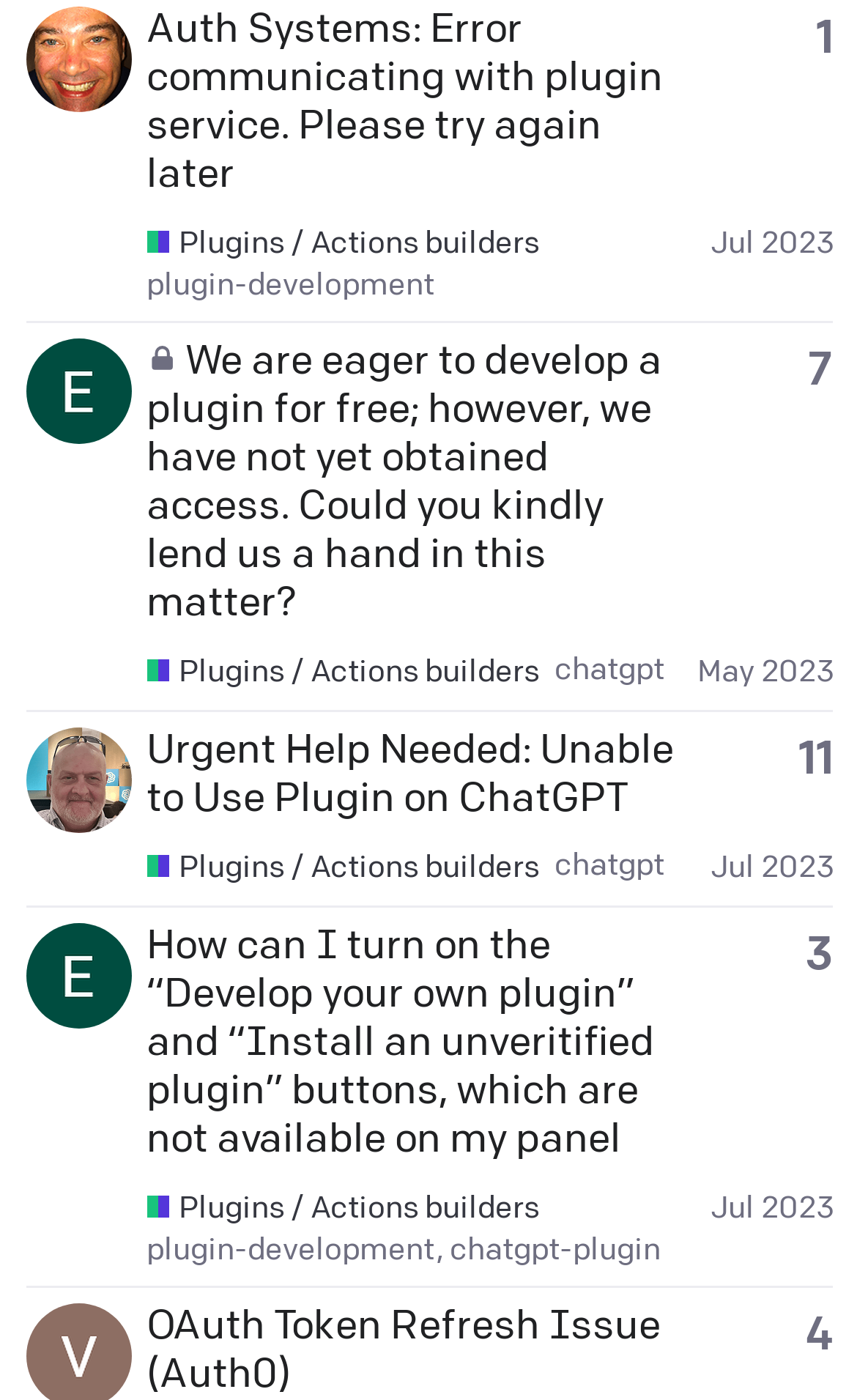What is the topic of the first post?
Provide an in-depth answer to the question, covering all aspects.

The first post is about 'Auth Systems: Error communicating with plugin service. Please try again later' which is indicated by the heading element with the text 'Auth Systems: Error communicating with plugin service. Please try again later'.